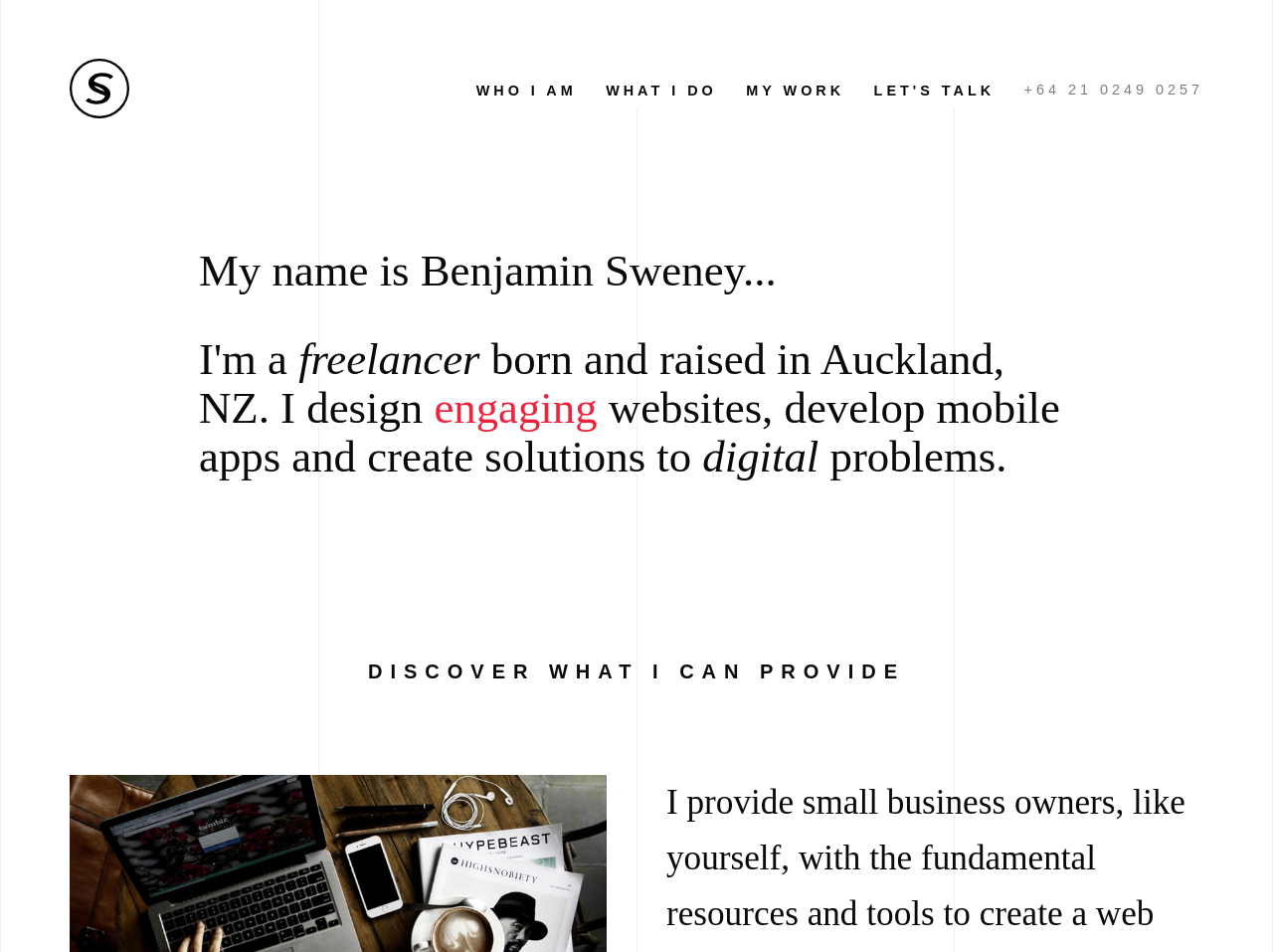What is the freelancer's phone number?
Examine the webpage screenshot and provide an in-depth answer to the question.

The freelancer's phone number can be found at the top right corner of the webpage, which is +64 21 0249 0257.